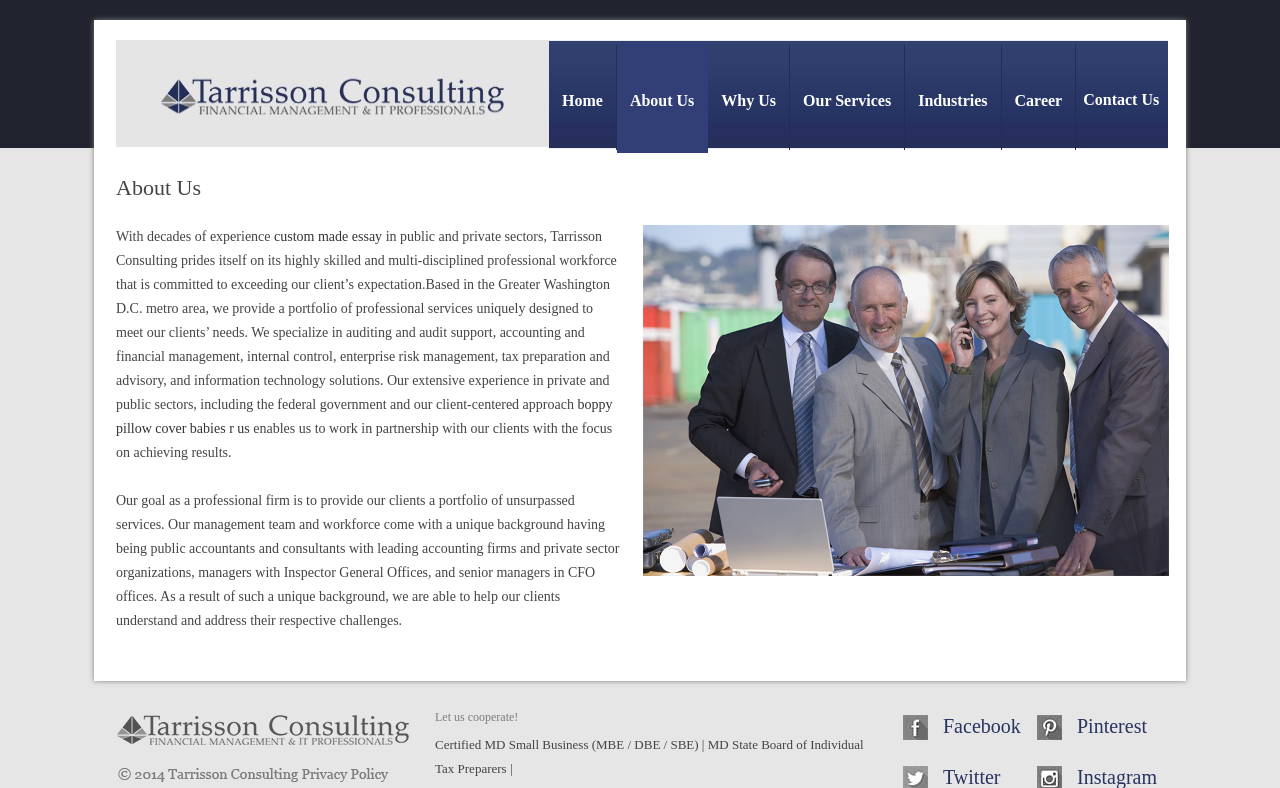Kindly provide the bounding box coordinates of the section you need to click on to fulfill the given instruction: "Click the About Us link".

[0.492, 0.09, 0.542, 0.165]